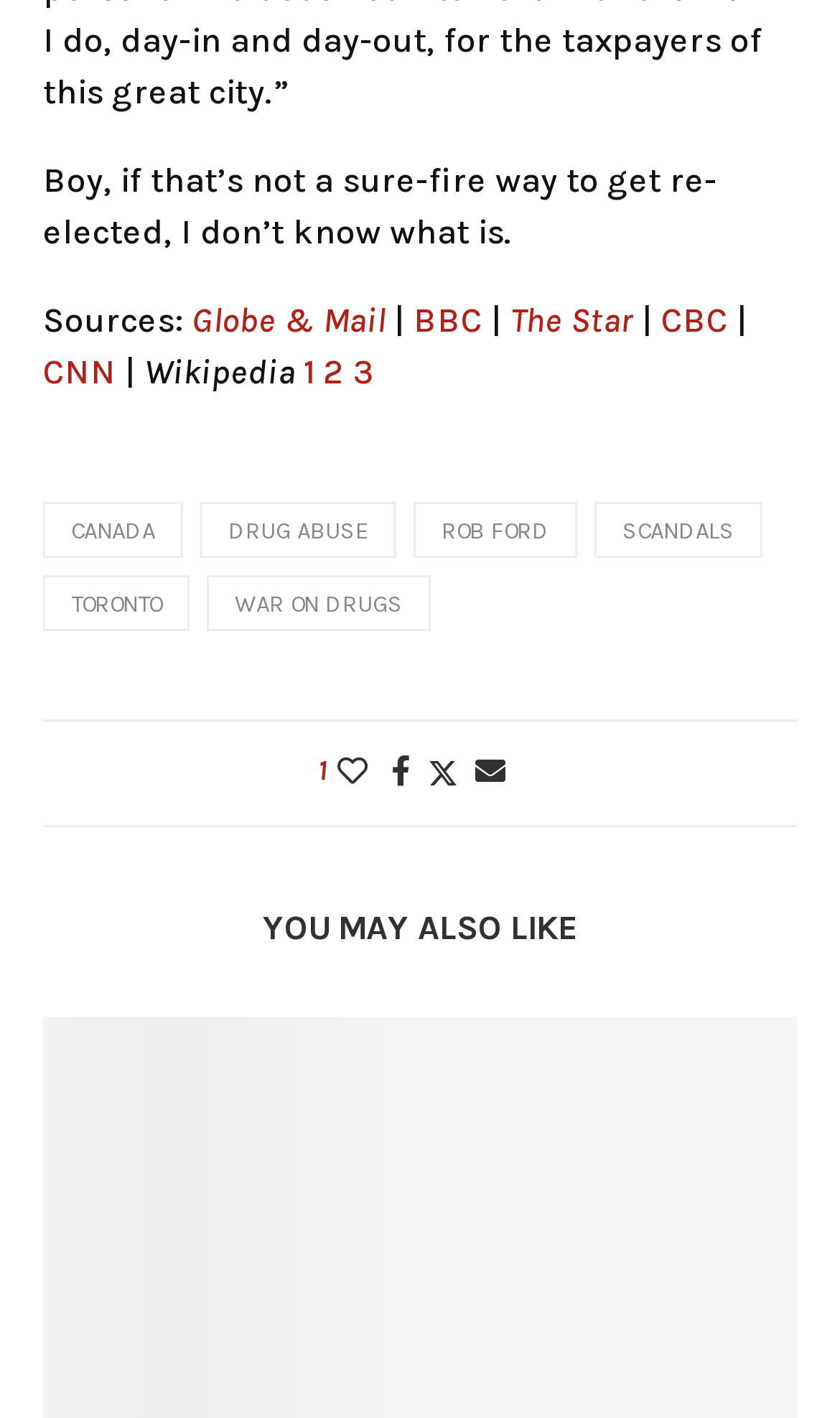How many sharing options are available?
Answer the question with a single word or phrase derived from the image.

4